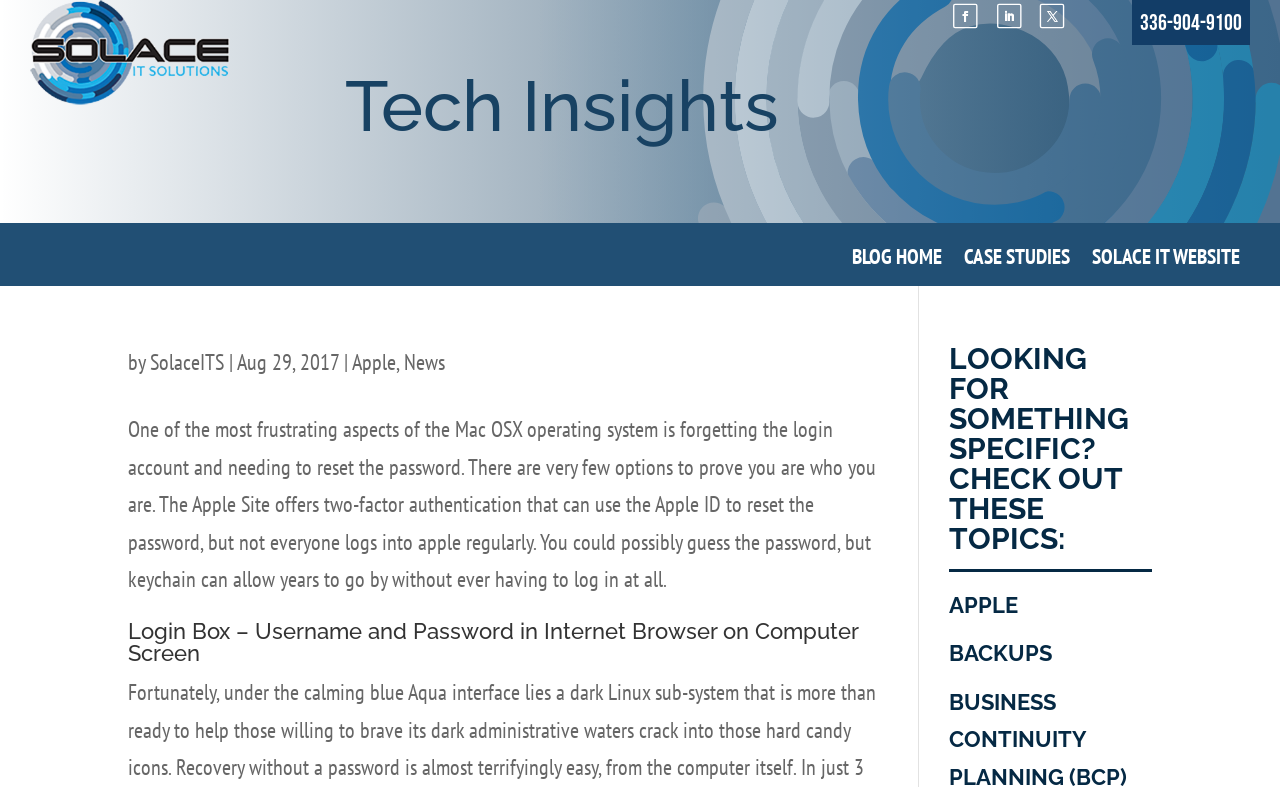What is the topic of the article?
Give a one-word or short phrase answer based on the image.

Resetting Mac password